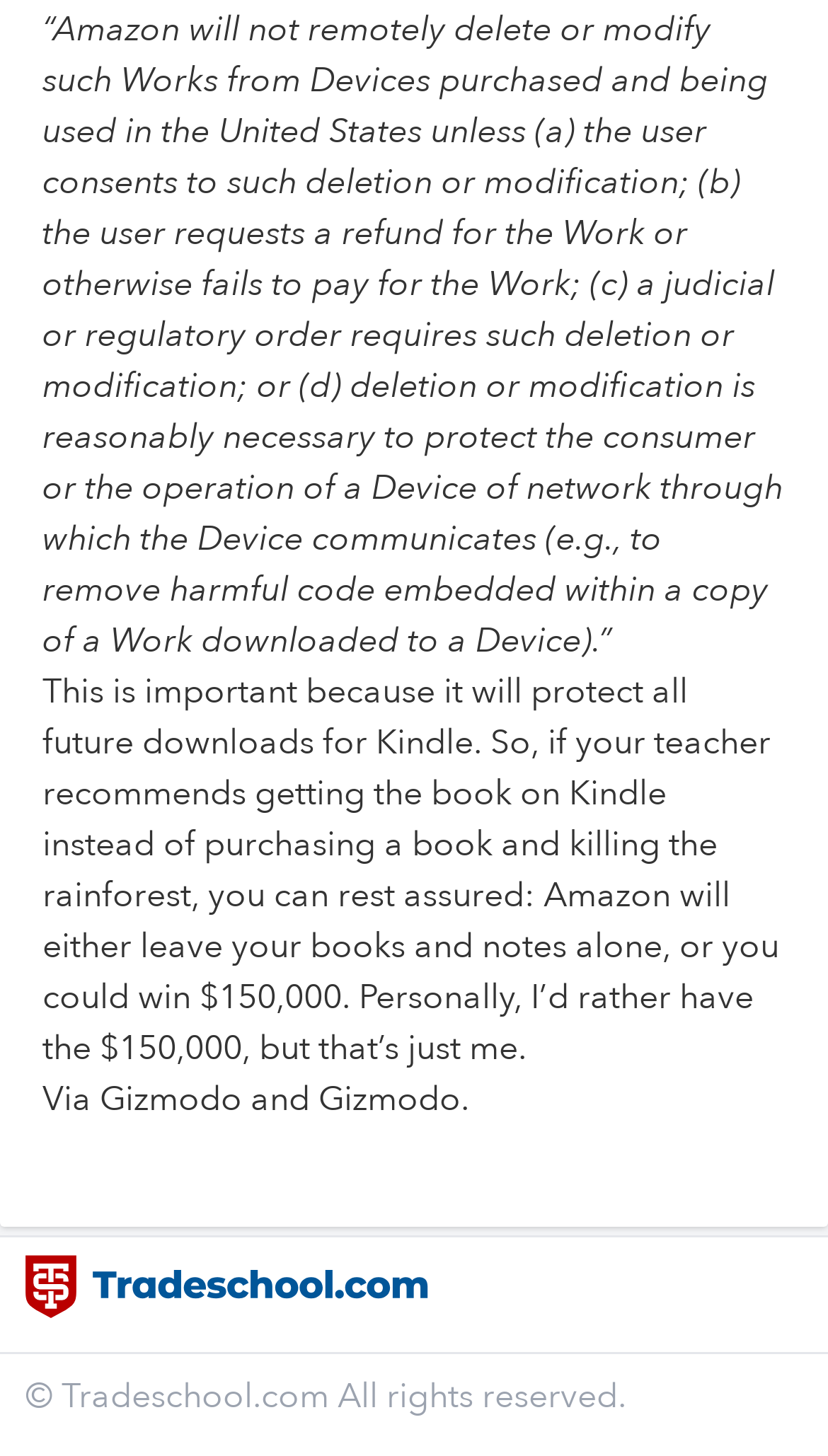What is the source of the information?
Identify the answer in the screenshot and reply with a single word or phrase.

Gizmodo